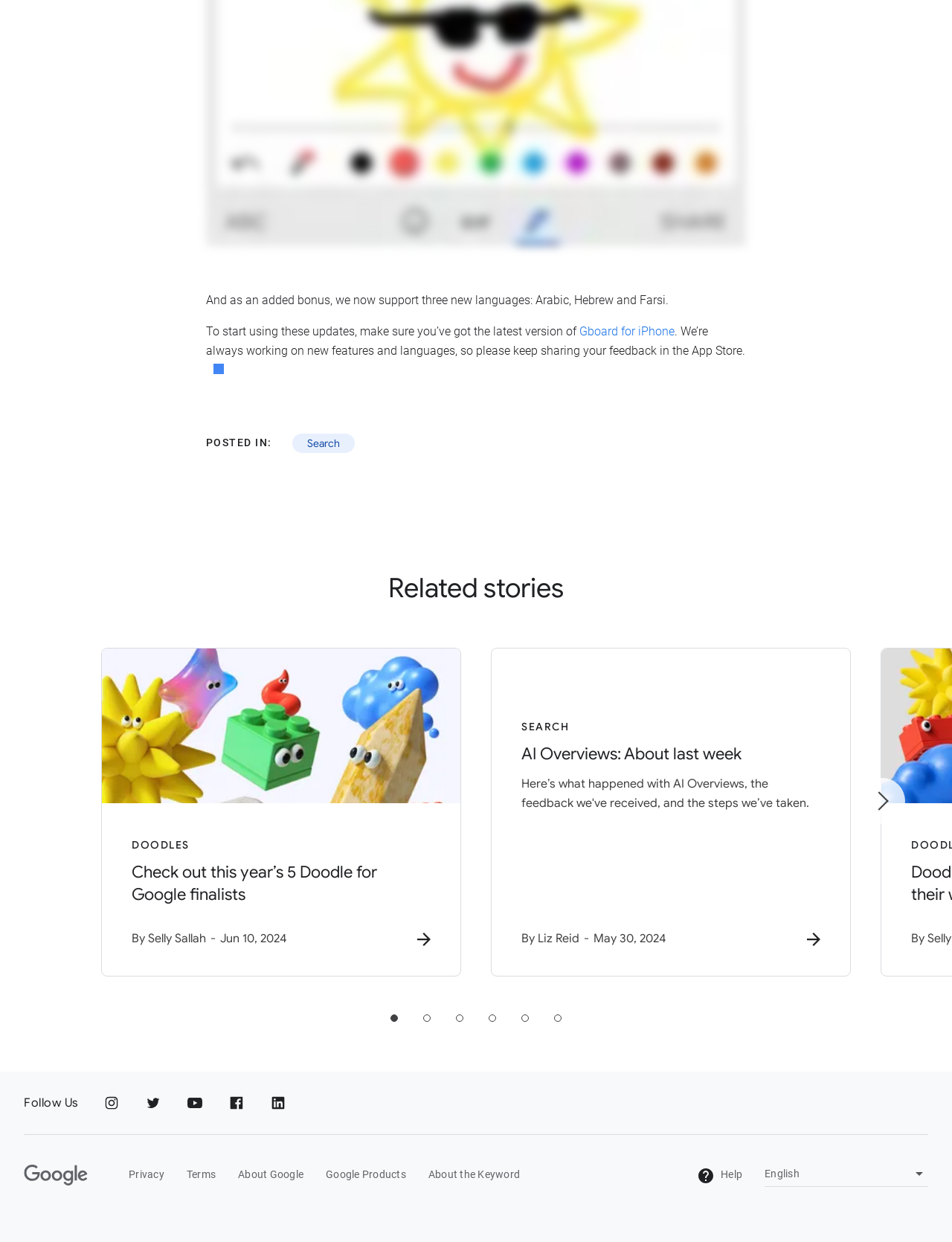Using the information in the image, could you please answer the following question in detail:
What is the purpose of the 'Select a language' dropdown?

The 'Select a language' dropdown is a combobox that allows users to select a language. This suggests that the purpose of this dropdown is to change the language of the webpage or its content.